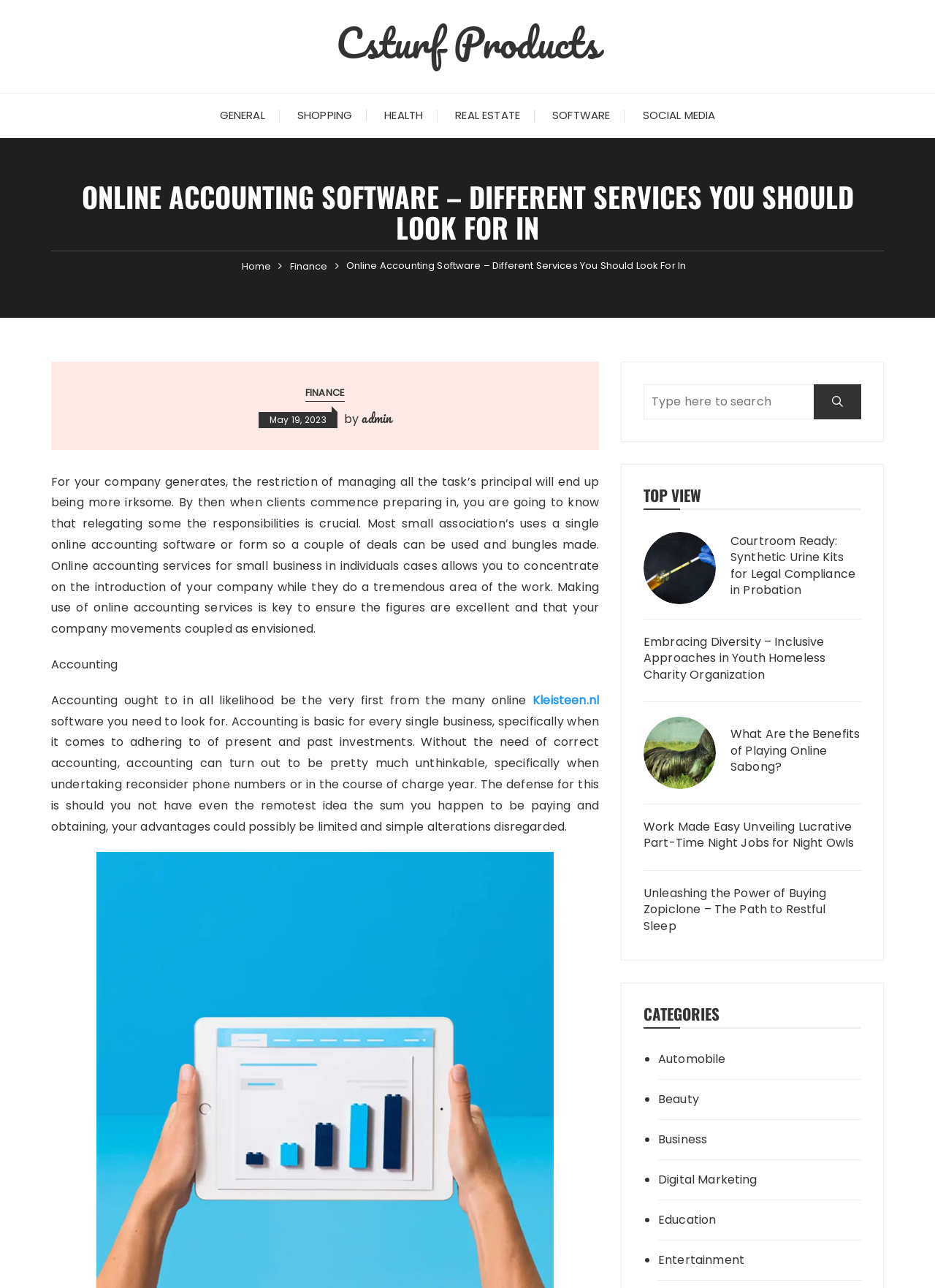Please indicate the bounding box coordinates of the element's region to be clicked to achieve the instruction: "Search for something". Provide the coordinates as four float numbers between 0 and 1, i.e., [left, top, right, bottom].

[0.688, 0.298, 0.921, 0.325]